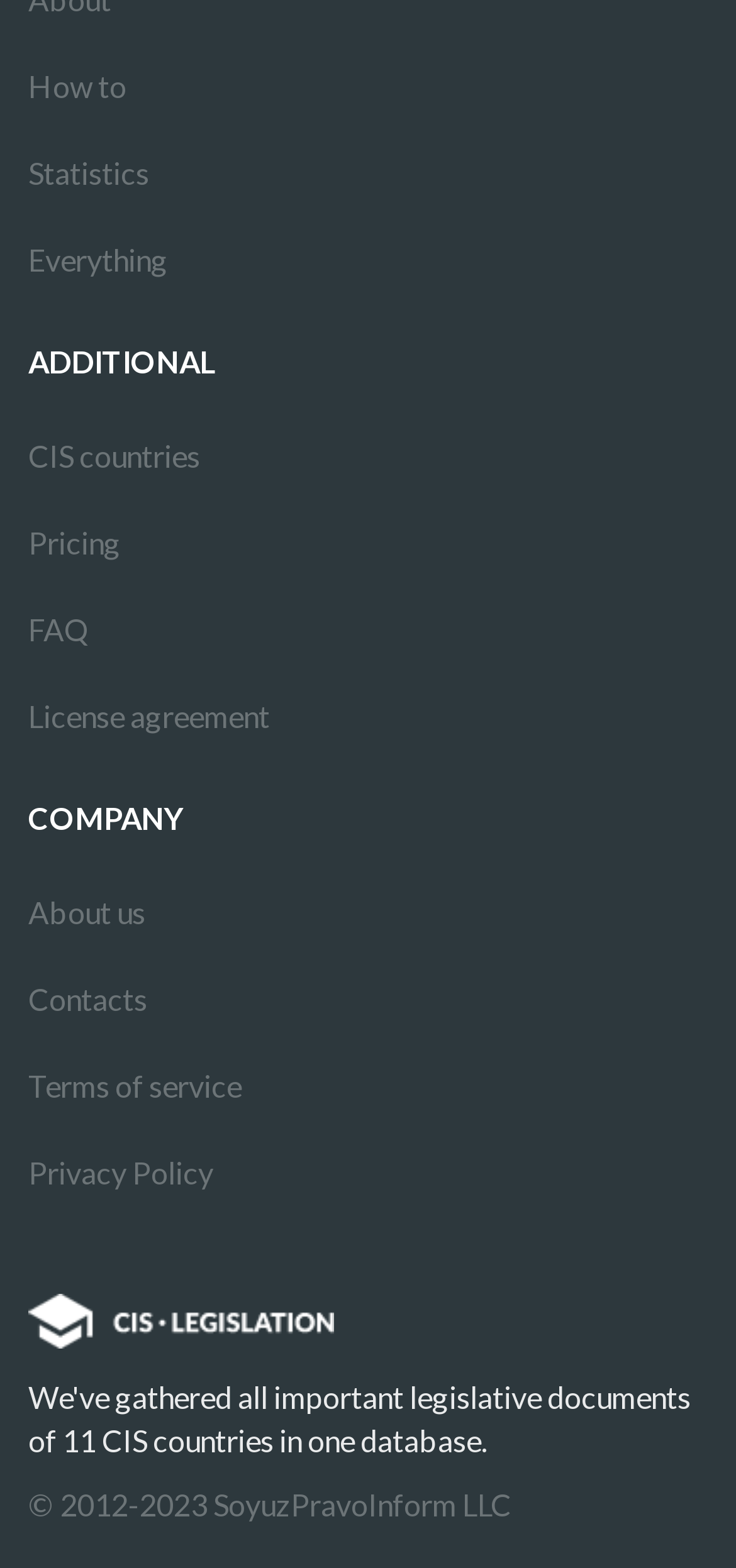What is the purpose of the 'License agreement' link?
Provide a one-word or short-phrase answer based on the image.

To view license terms